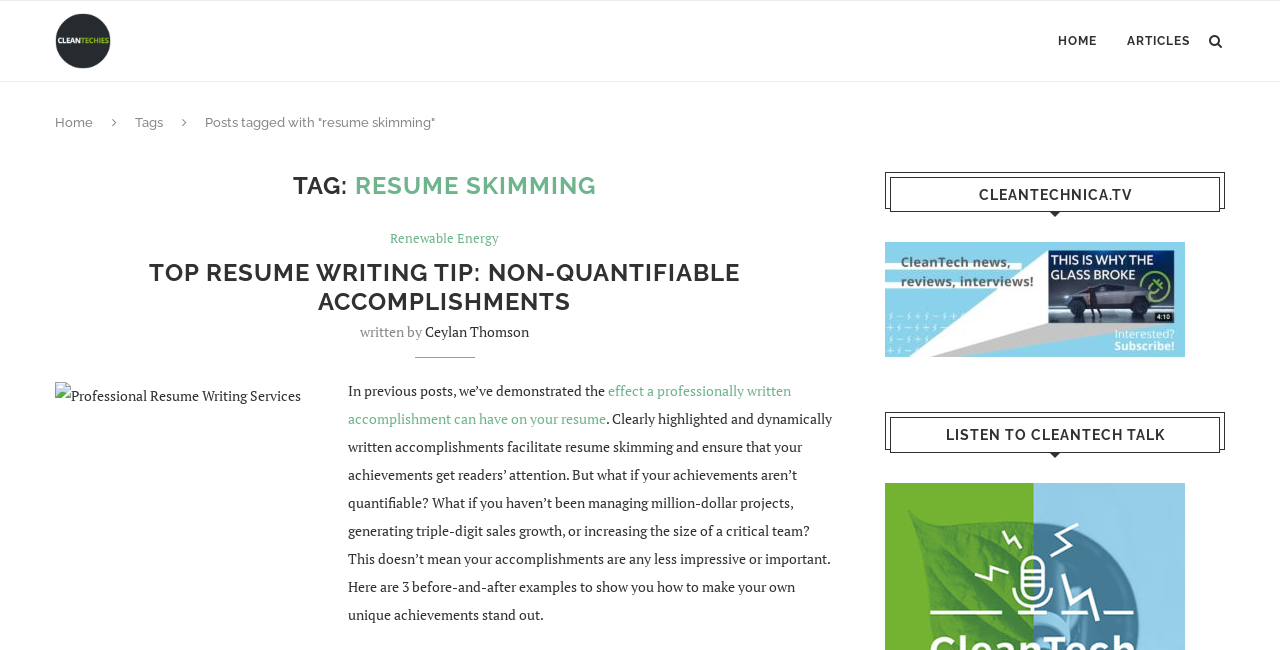What is the purpose of the image?
Please answer the question with a single word or phrase, referencing the image.

Professional Resume Writing Services